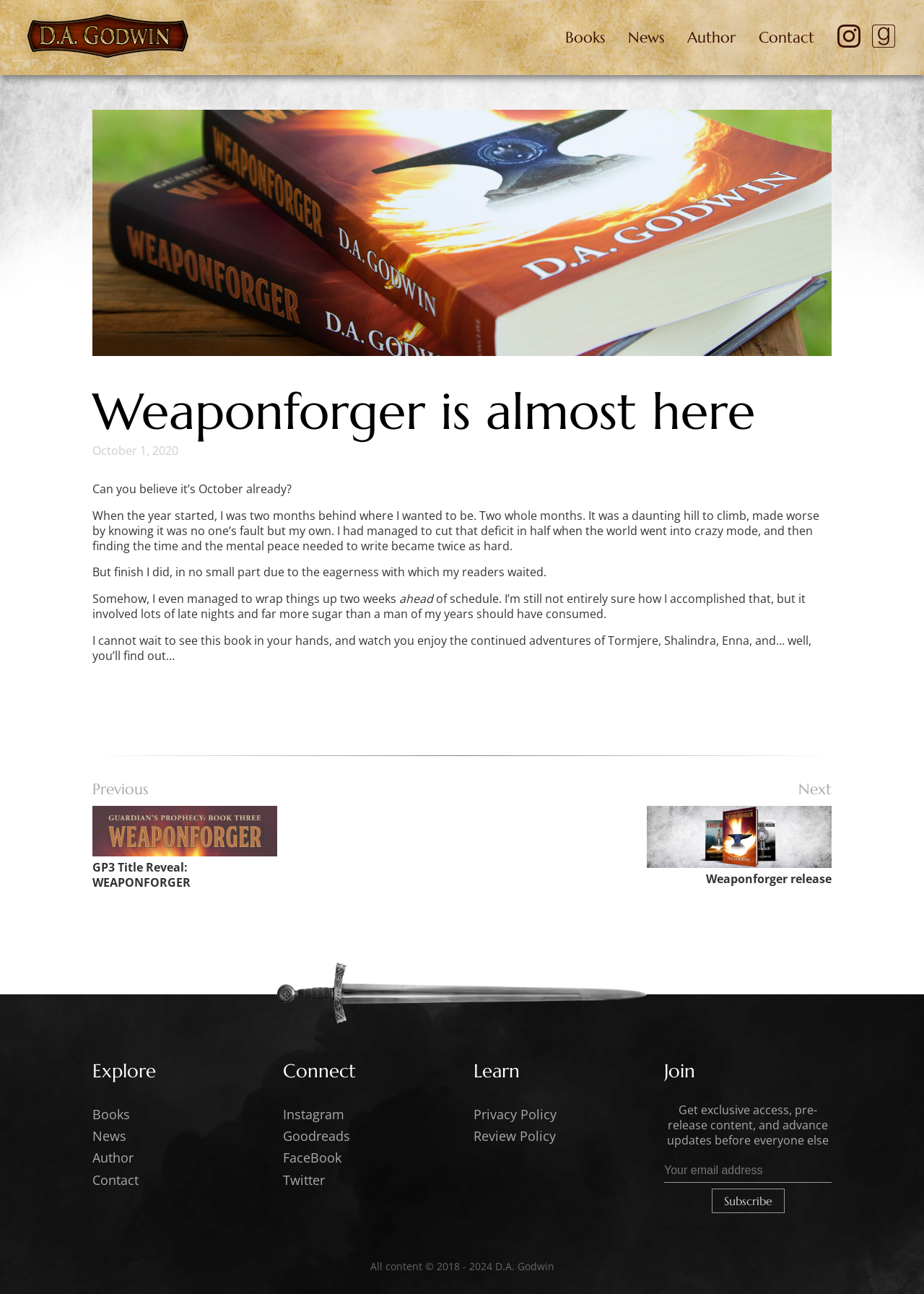What is the title of the upcoming book?
Using the image as a reference, give an elaborate response to the question.

I found the title of the upcoming book in the main content area, where it says 'Weaponforger is almost here'.